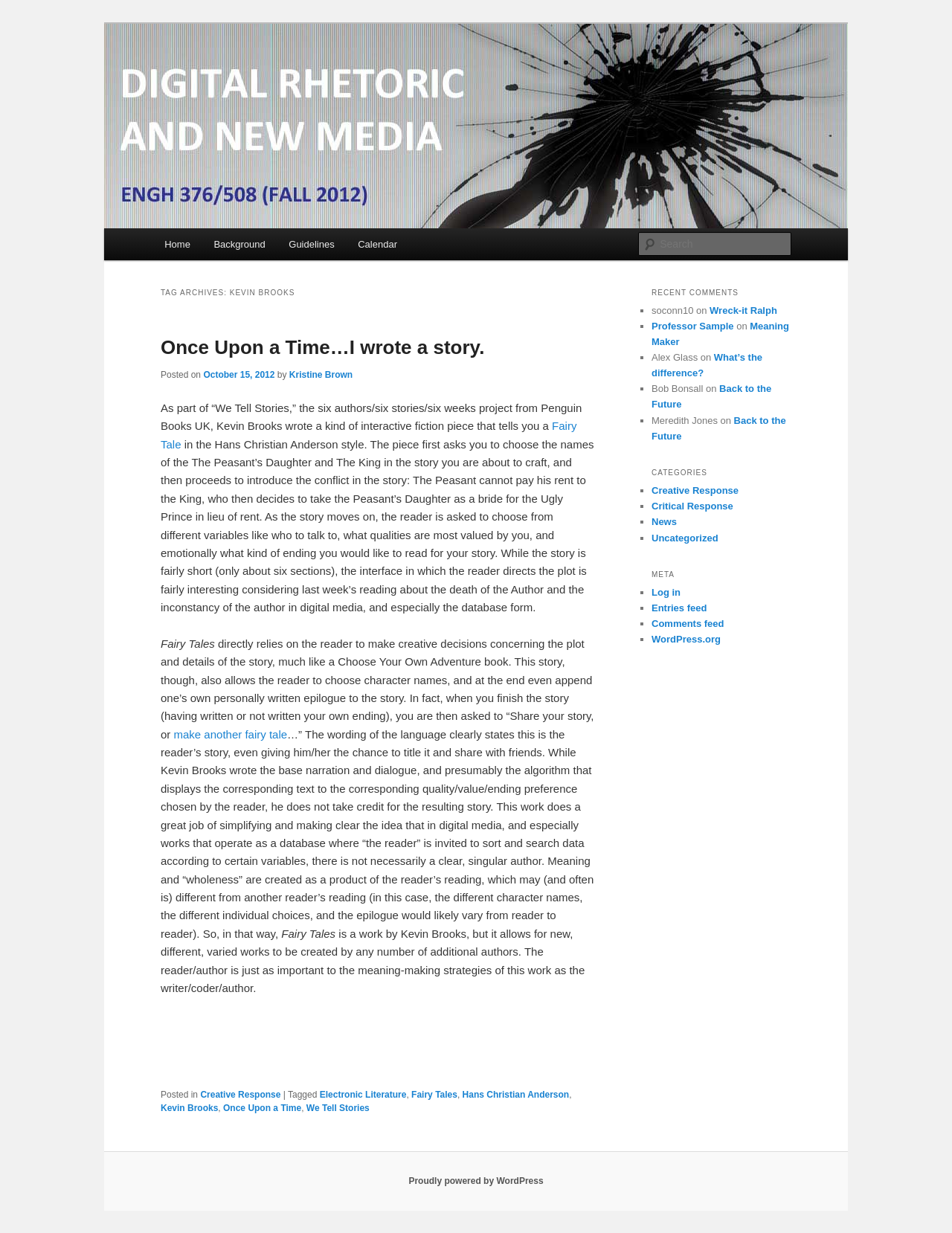What is the title of the main article?
Refer to the image and provide a detailed answer to the question.

The title of the main article can be found in the article section of the webpage, which is 'Once Upon a Time…I wrote a story.'